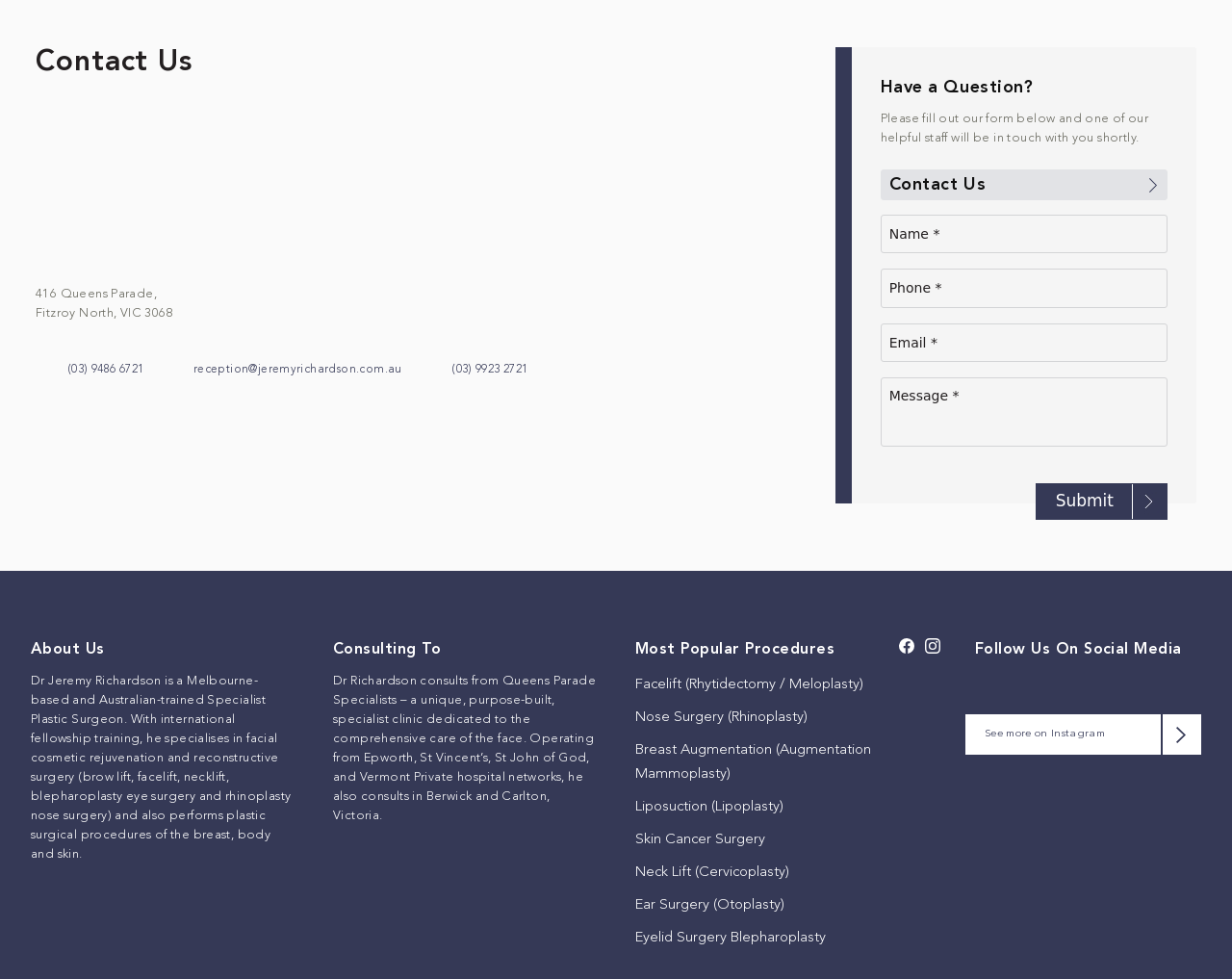Answer the question below using just one word or a short phrase: 
What is the name of the hospital network where Dr. Richardson operates?

Epworth, St Vincent’s, St John of God, and Vermont Private